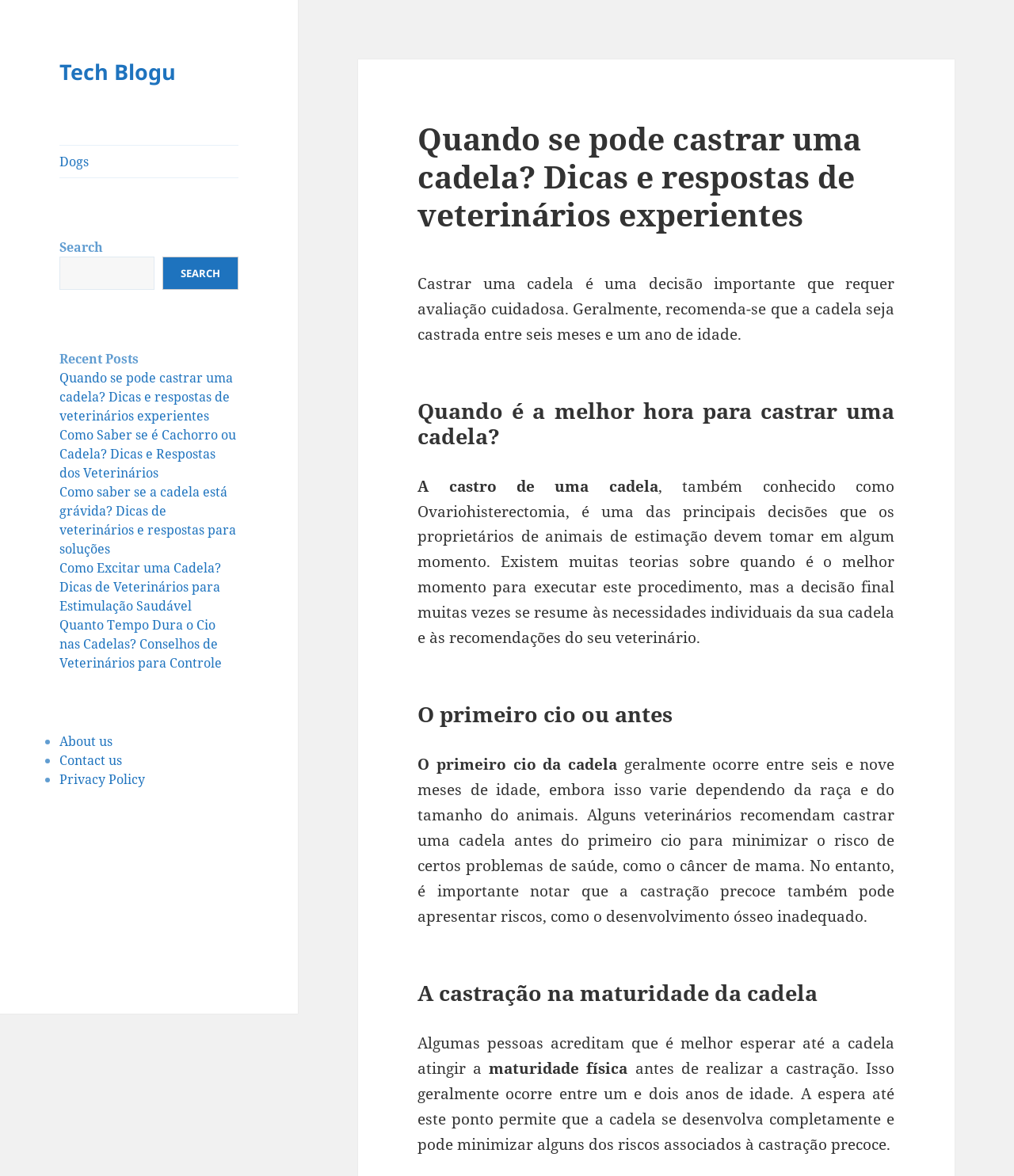Provide the bounding box coordinates, formatted as (top-left x, top-left y, bottom-right x, bottom-right y), with all values being floating point numbers between 0 and 1. Identify the bounding box of the UI element that matches the description: Dogs

[0.059, 0.124, 0.235, 0.151]